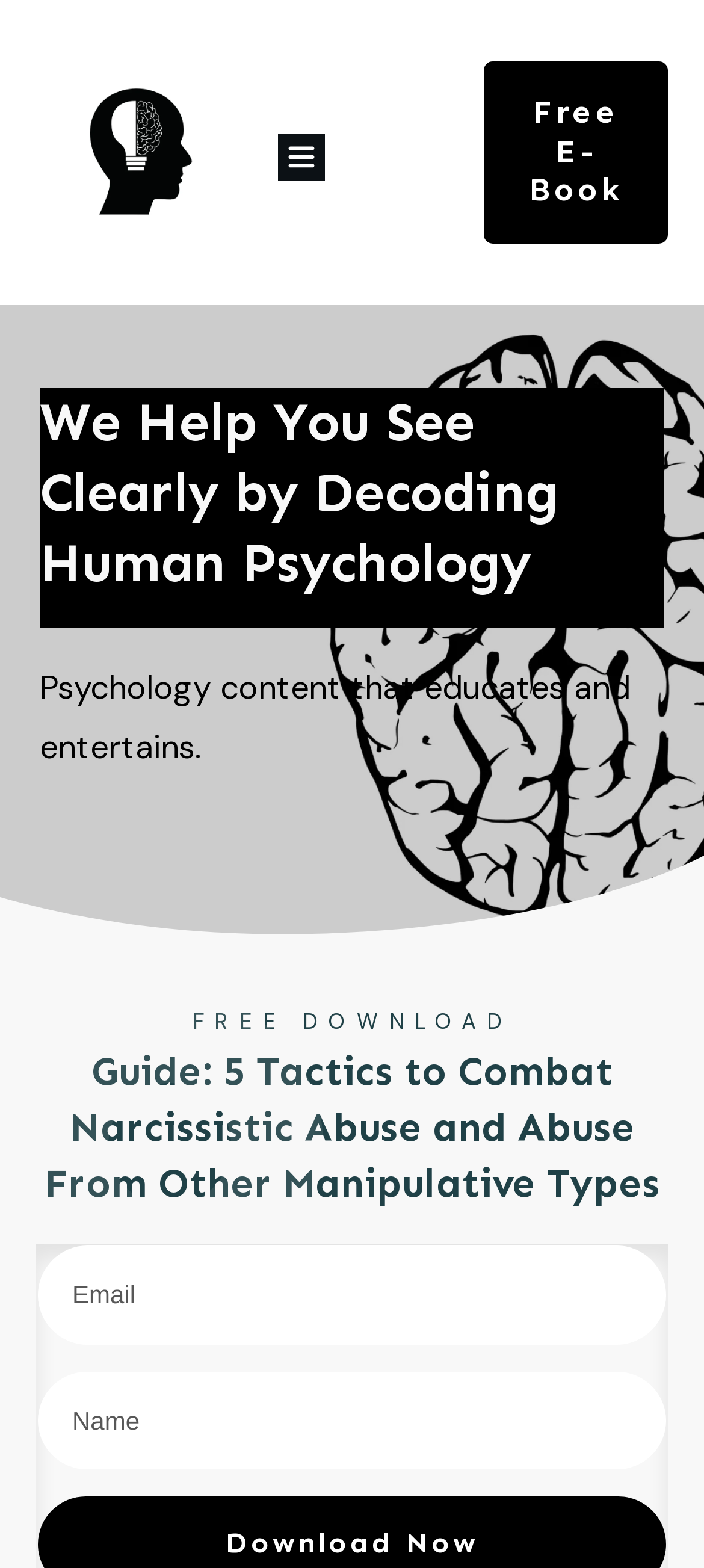Observe the image and answer the following question in detail: What is the topic of the guide?

The heading 'Guide: 5 Tactics to Combat Narcissistic Abuse and Abuse From Other Manipulative Types' indicates that the guide is focused on providing tactics to combat narcissistic abuse and abuse from other manipulative types.